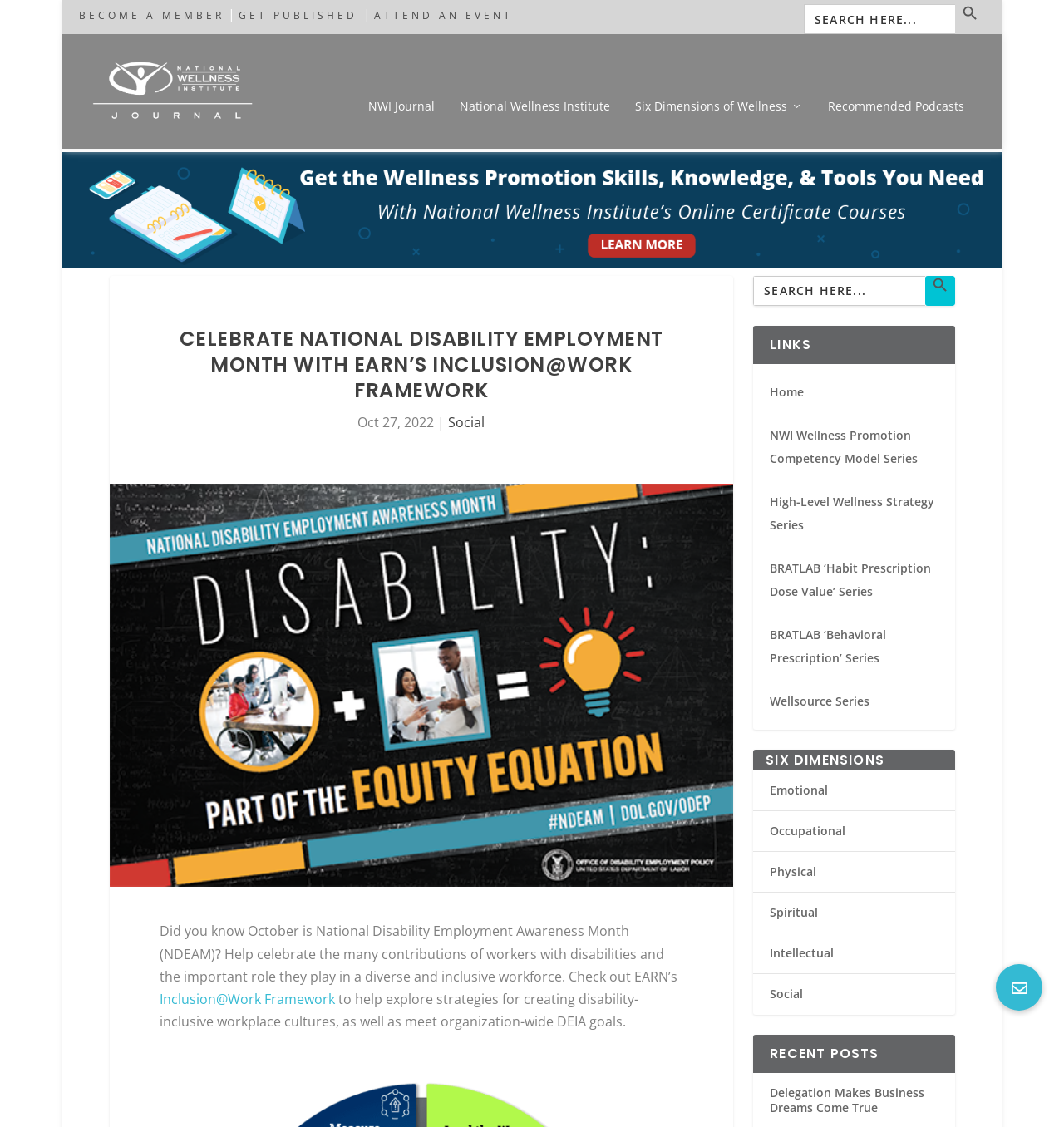What is the primary heading on this webpage?

CELEBRATE NATIONAL DISABILITY EMPLOYMENT MONTH WITH EARN’S INCLUSION@WORK FRAMEWORK